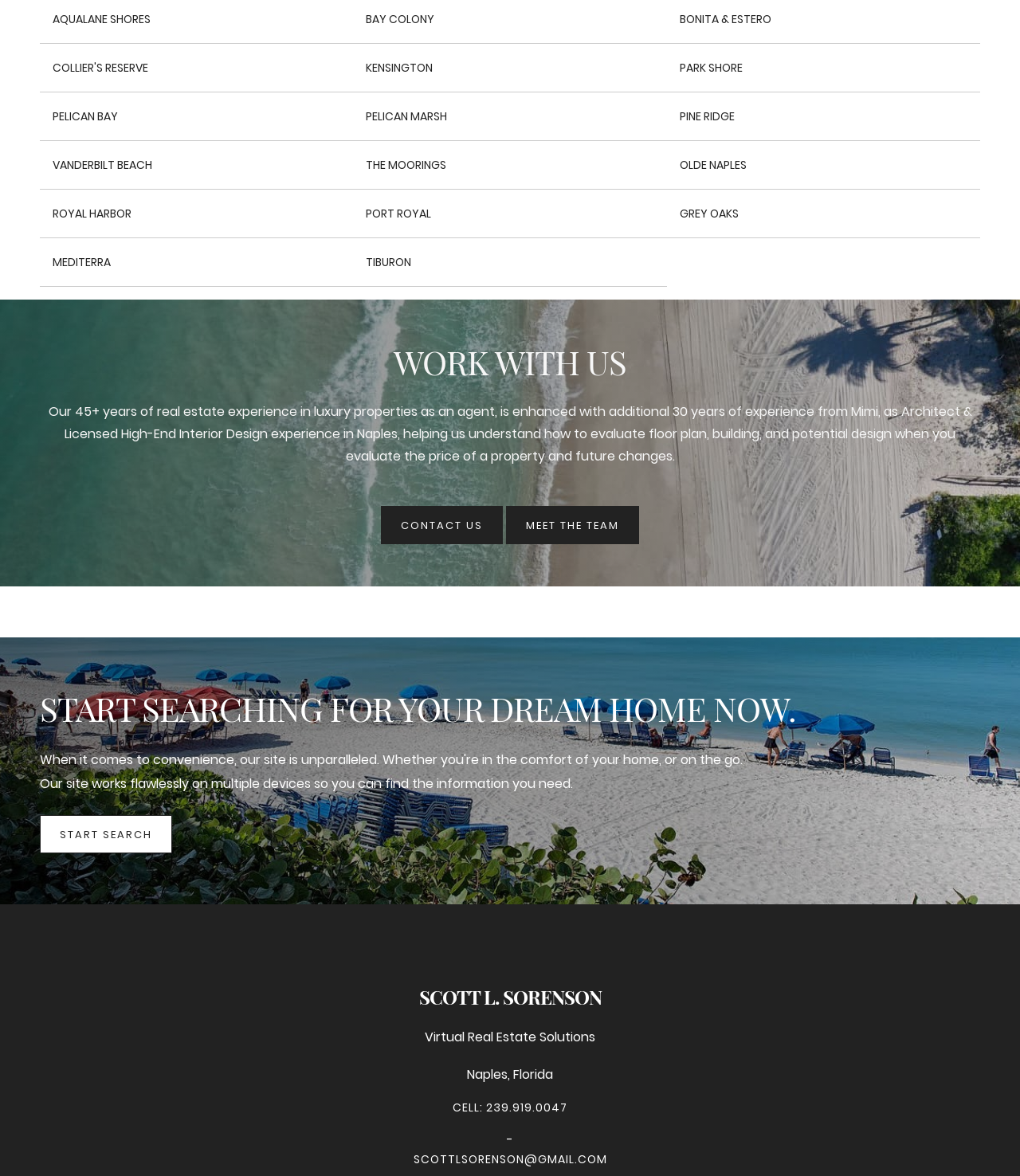Please specify the bounding box coordinates of the element that should be clicked to execute the given instruction: 'Click on AQUALANE SHORES'. Ensure the coordinates are four float numbers between 0 and 1, expressed as [left, top, right, bottom].

[0.052, 0.009, 0.148, 0.024]